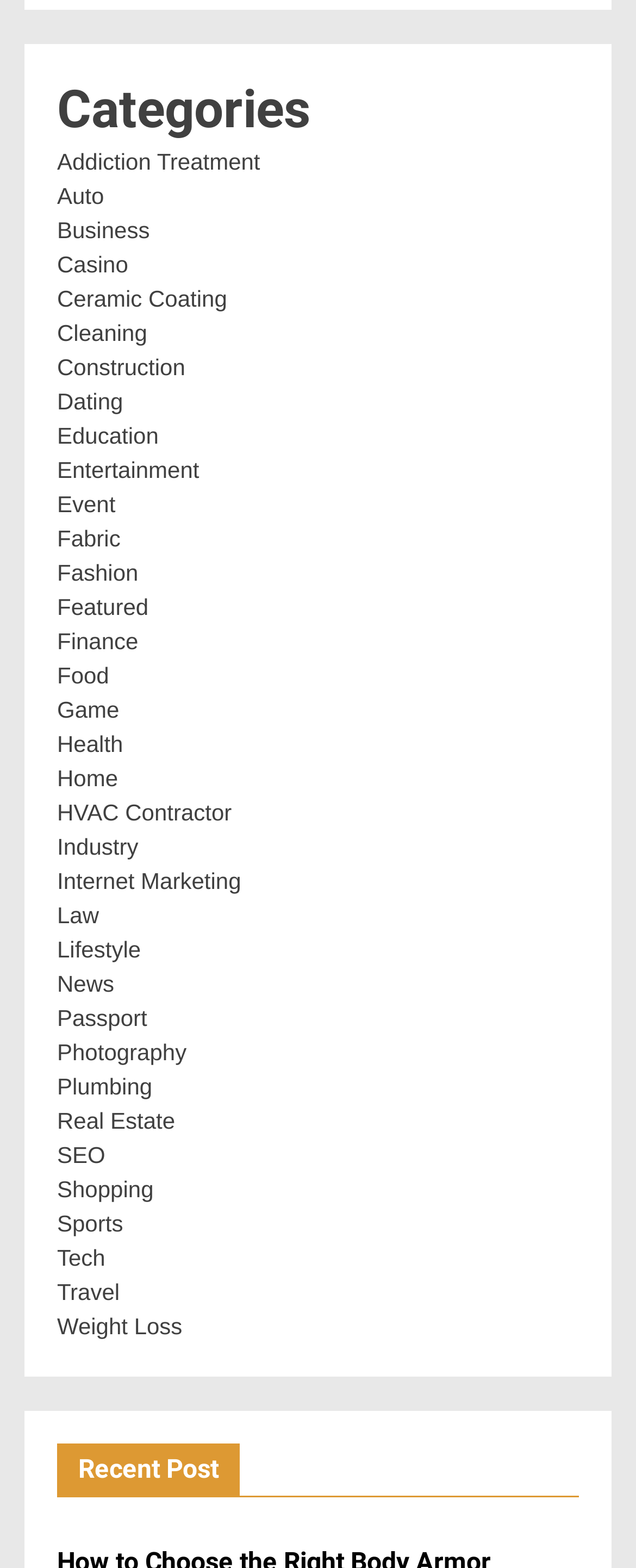Can you give a detailed response to the following question using the information from the image? What is the category that starts with the letter 'F'?

The category that starts with the letter 'F' is 'Fabric' because it is the link element with the OCR text 'Fabric', located among the other category link elements.